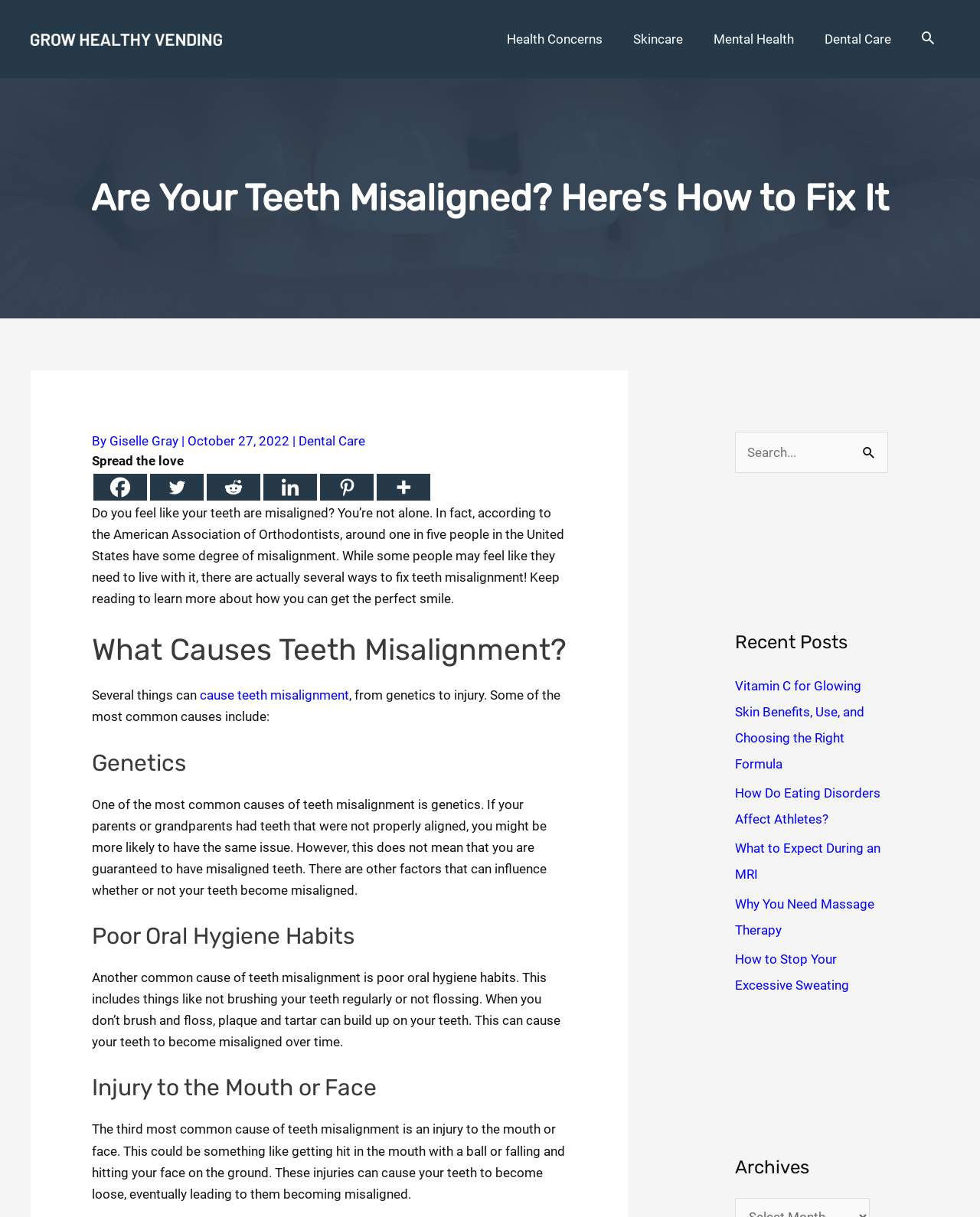Provide a short answer using a single word or phrase for the following question: 
What is the category of the article?

Dental Care